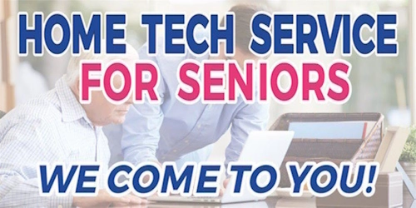What is the service's approach to supporting seniors?
Give a detailed and exhaustive answer to the question.

The caption highlights the phrase 'WE COME TO YOU!' in pink, which reinforces the convenience and personalized approach of the service, indicating that the service is tailored to individual seniors' needs.